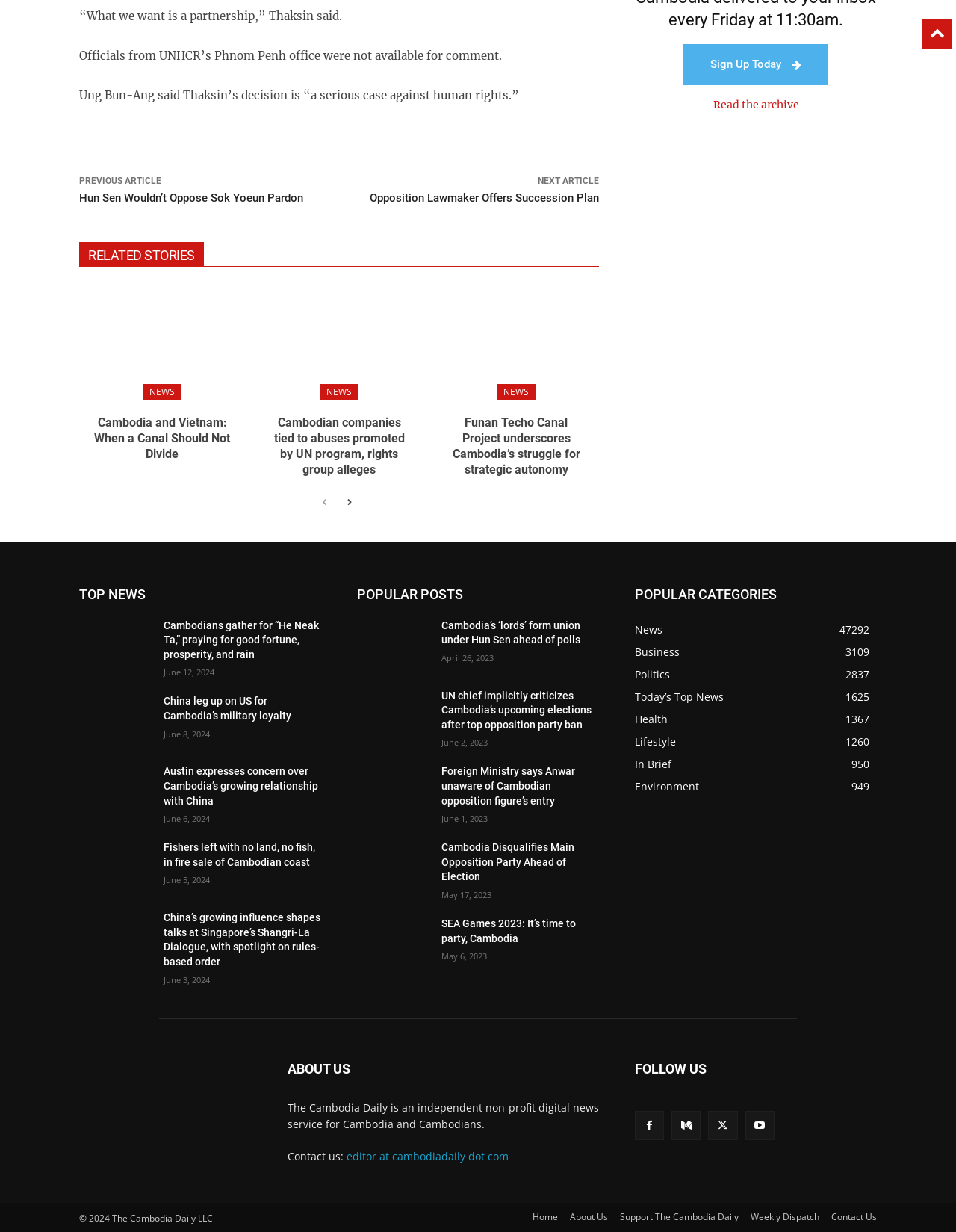From the element description title="Grim Dawn", predict the bounding box coordinates of the UI element. The coordinates must be specified in the format (top-left x, top-left y, bottom-right x, bottom-right y) and should be within the 0 to 1 range.

None